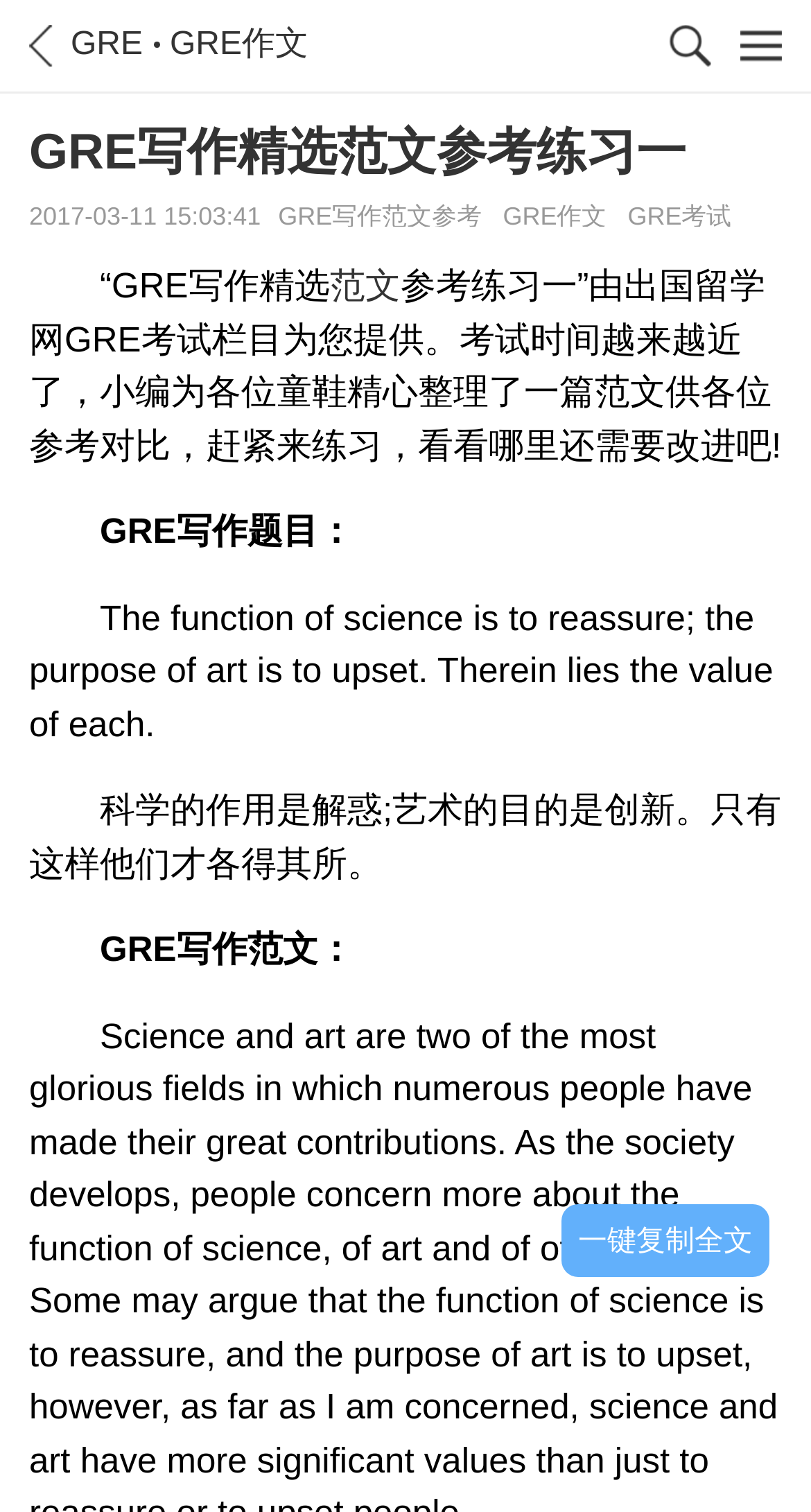Kindly respond to the following question with a single word or a brief phrase: 
What is the topic of the GRE writing practice?

GRE writing